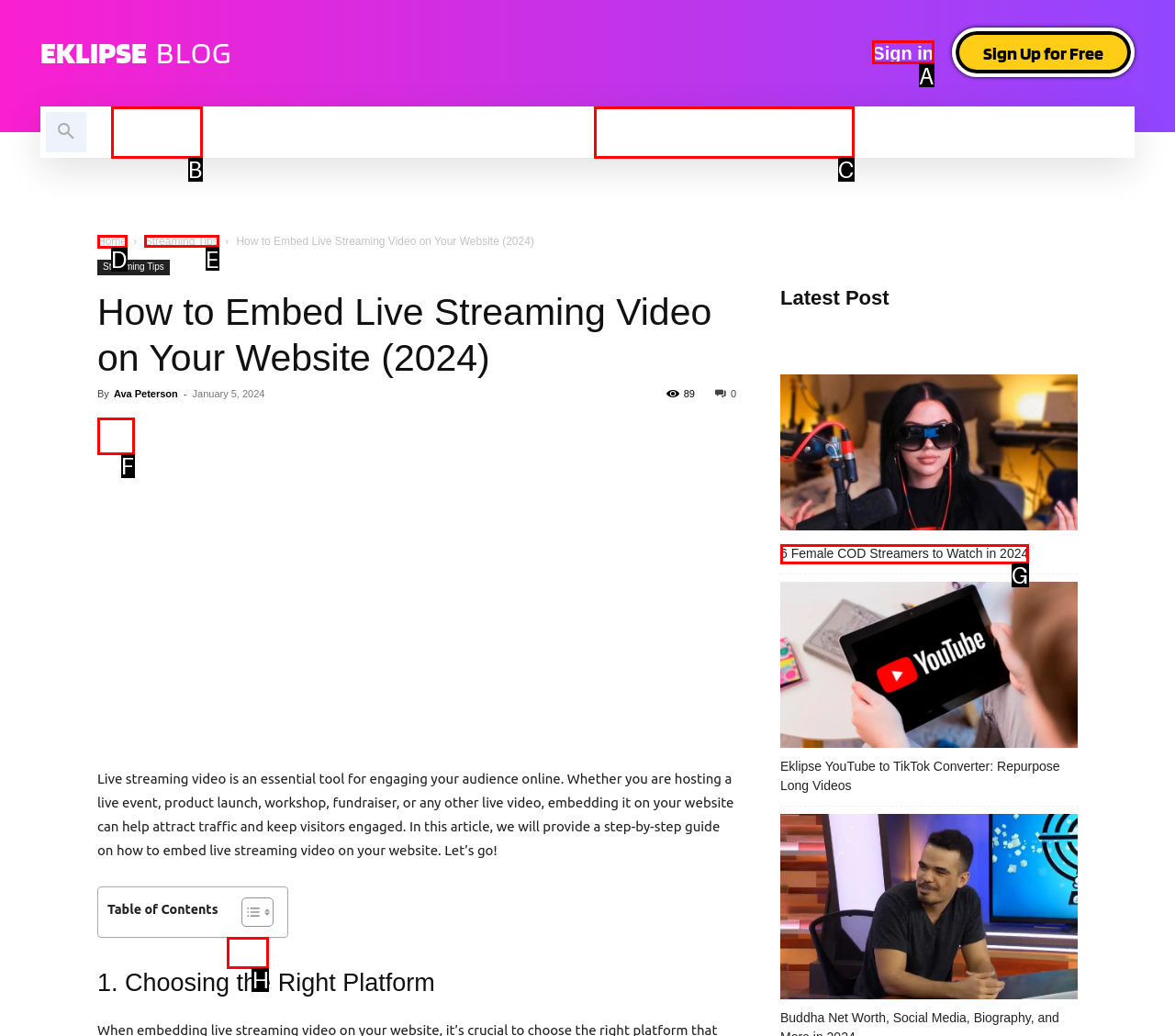Determine which HTML element should be clicked for this task: Learn about streaming tips
Provide the option's letter from the available choices.

E